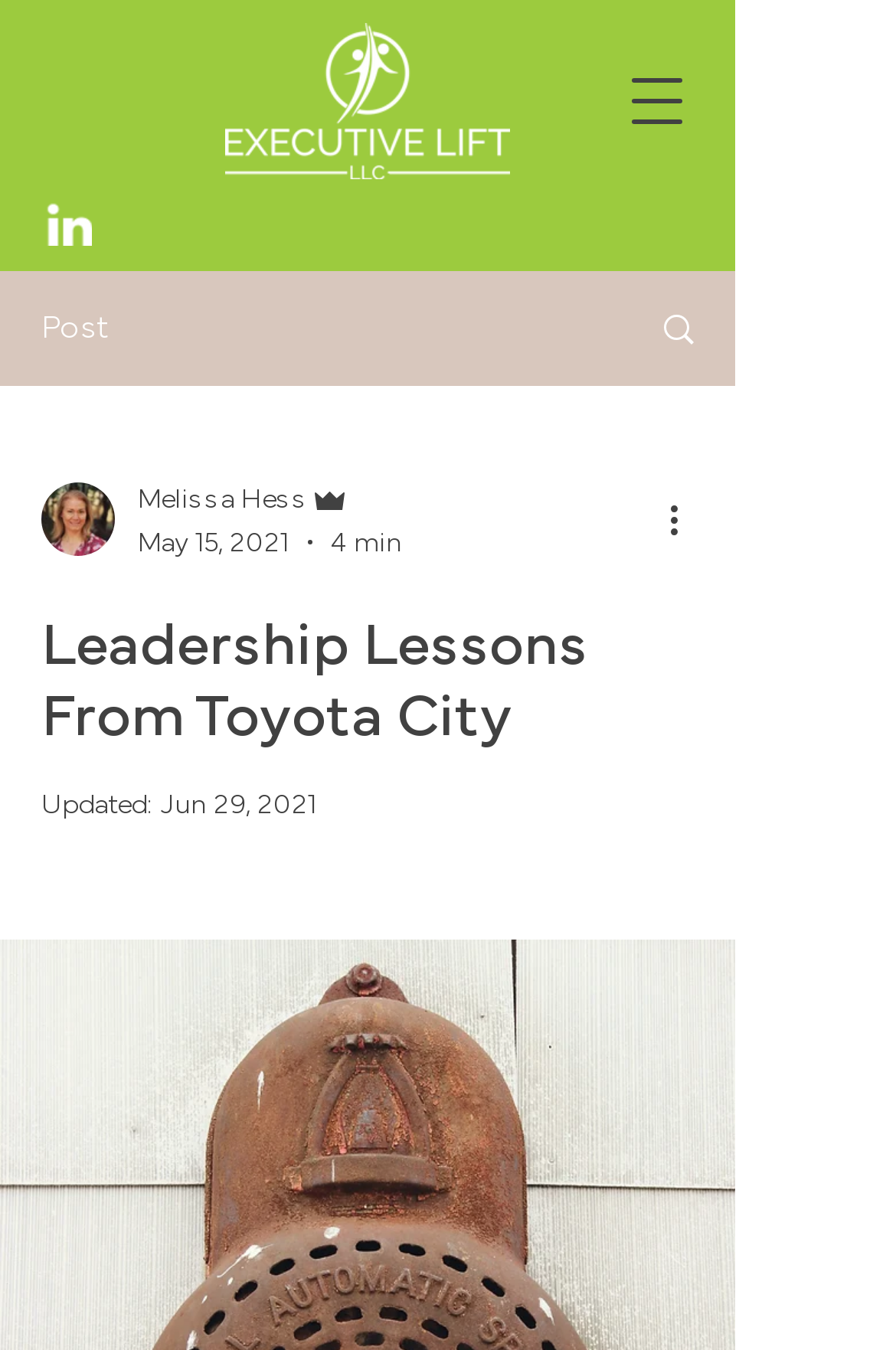Extract the bounding box for the UI element that matches this description: "Melissa Hess".

[0.154, 0.353, 0.449, 0.385]